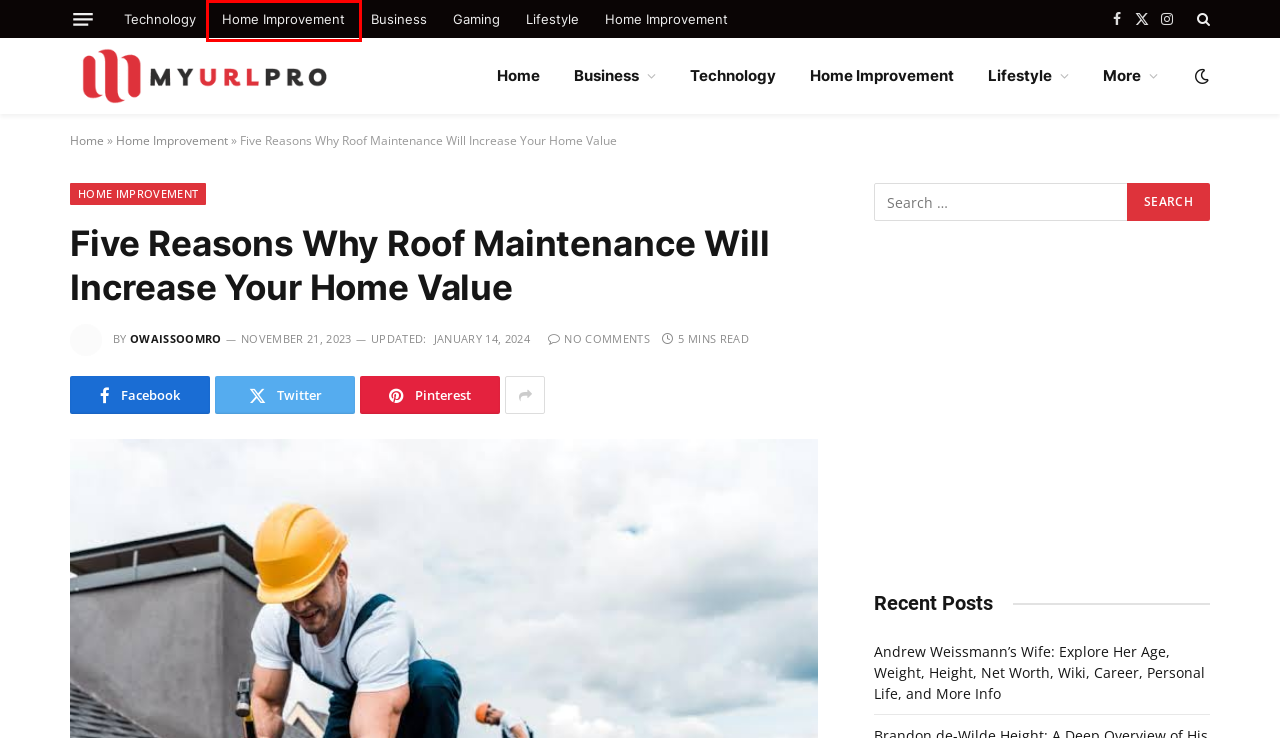A screenshot of a webpage is provided, featuring a red bounding box around a specific UI element. Identify the webpage description that most accurately reflects the new webpage after interacting with the selected element. Here are the candidates:
A. Owaissoomro, Author at My URL Pro
B. Technology Archives - My URL Pro
C. Business Archives - My URL Pro
D. Homepage - My URL Pro
E. Home Improvement Archives - My URL Pro
F. Lifestyle Archives - My URL Pro
G. Gaming Archives - My URL Pro
H. Andrew Weissmann’s Wife: Explore Her Age, Weight, Height

E